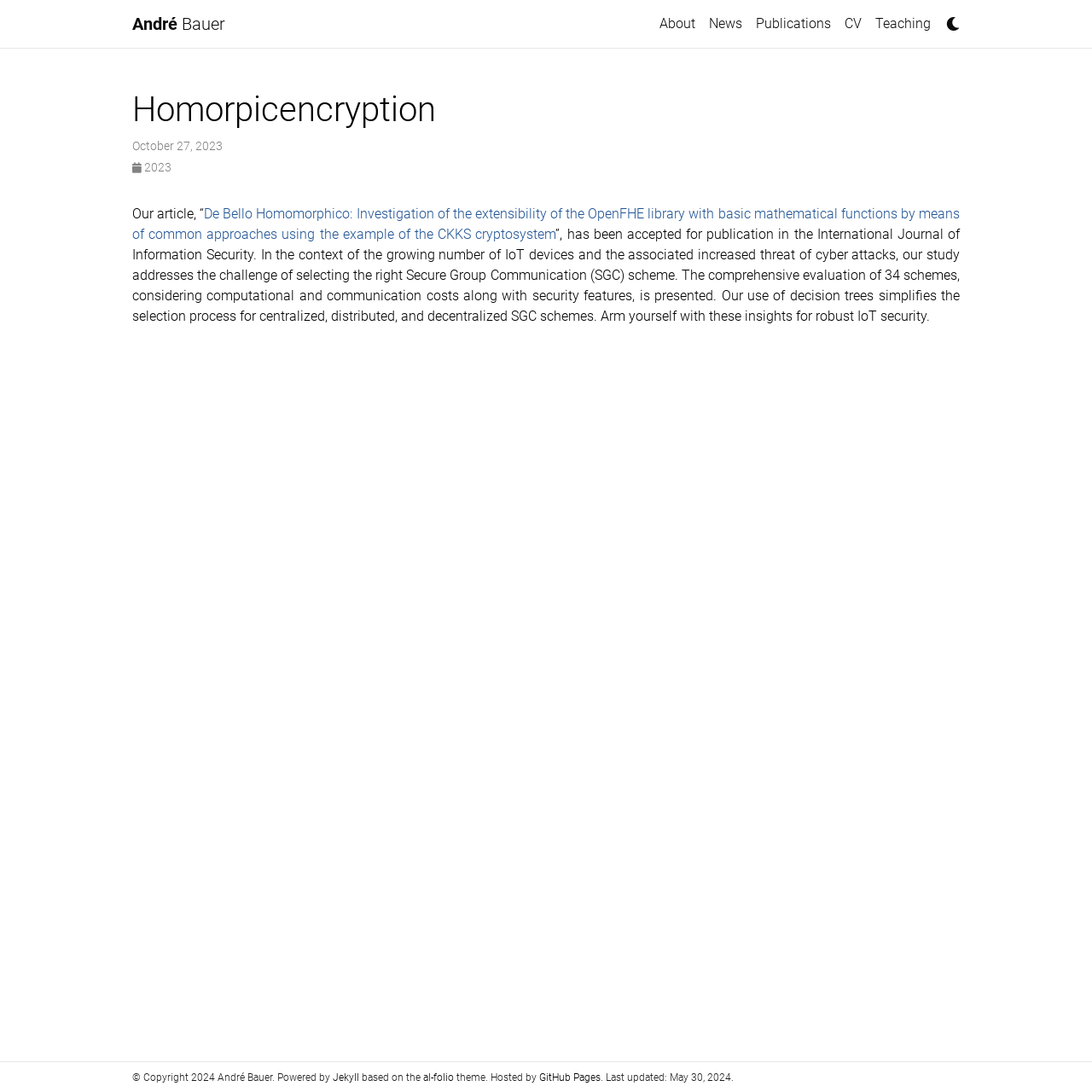Please determine the bounding box coordinates of the element to click on in order to accomplish the following task: "Learn about Athletics". Ensure the coordinates are four float numbers ranging from 0 to 1, i.e., [left, top, right, bottom].

None